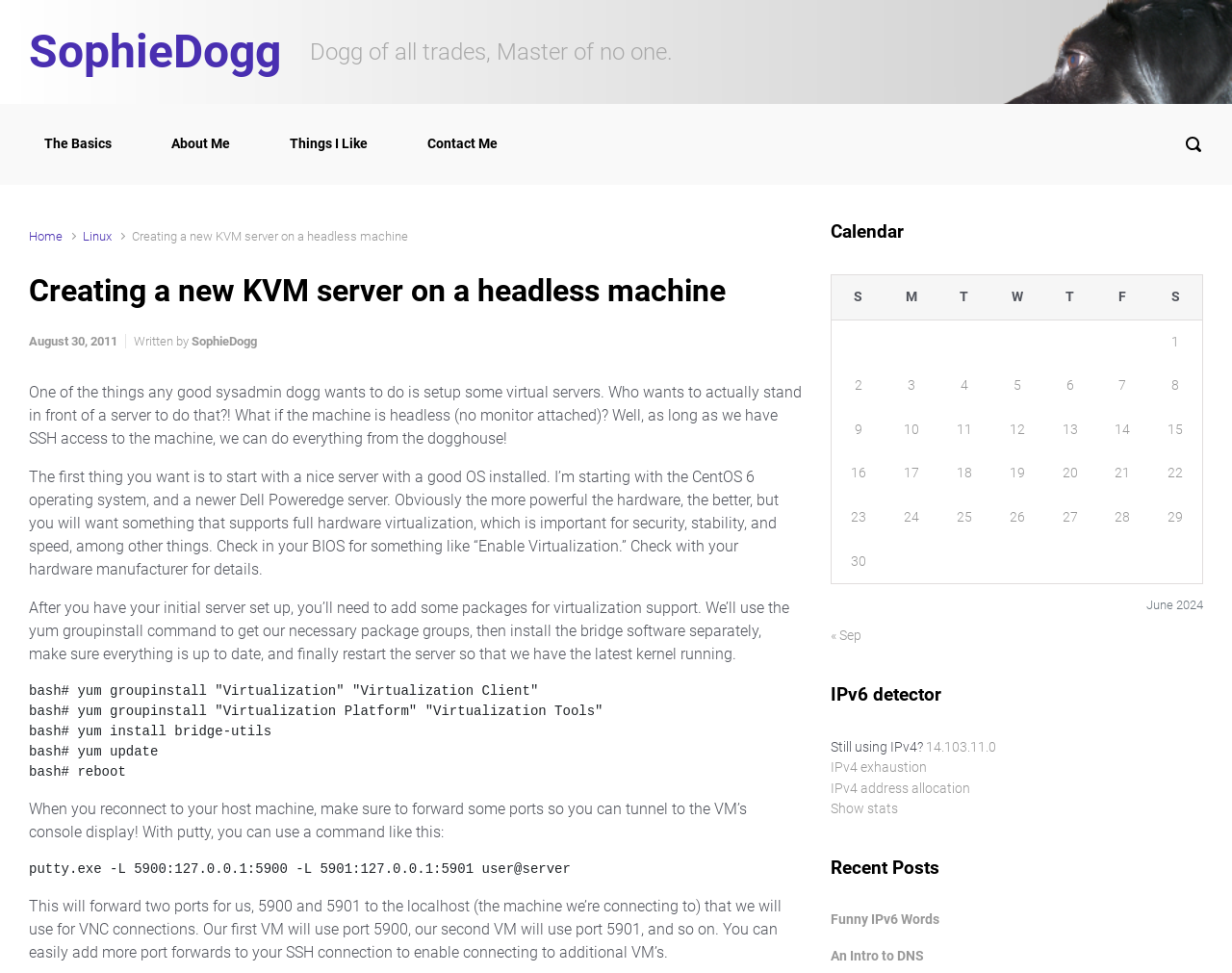Explain the webpage in detail.

This webpage is a blog post titled "Creating a new KVM server on a headless machine" by SophieDogg. At the top, there is a heading with the author's name, followed by a brief description of the author. Below that, there are four links to other sections of the website: "The Basics", "About Me", "Things I Like", and "Contact Me". 

To the right of these links, there is a search box. Below the search box, there is a navigation section with a breadcrumb trail showing the current page's location within the website. The breadcrumb trail consists of links to "Home", "Linux", and the current page.

The main content of the page is divided into several sections. The first section explains the importance of setting up virtual servers and how to do it on a headless machine. The text is accompanied by several code blocks showing the commands to be used.

Below the main content, there is a calendar section showing the dates for June 2024. The calendar is presented in a table format with days of the week listed across the top and dates listed down the side.

To the right of the calendar, there are three more sections. The first section is a navigation section with links to previous and next months. The second section is a heading titled "IPv6 detector" with a message asking if the user is still using IPv4, followed by a link to an IPv4 address and two links to related topics.